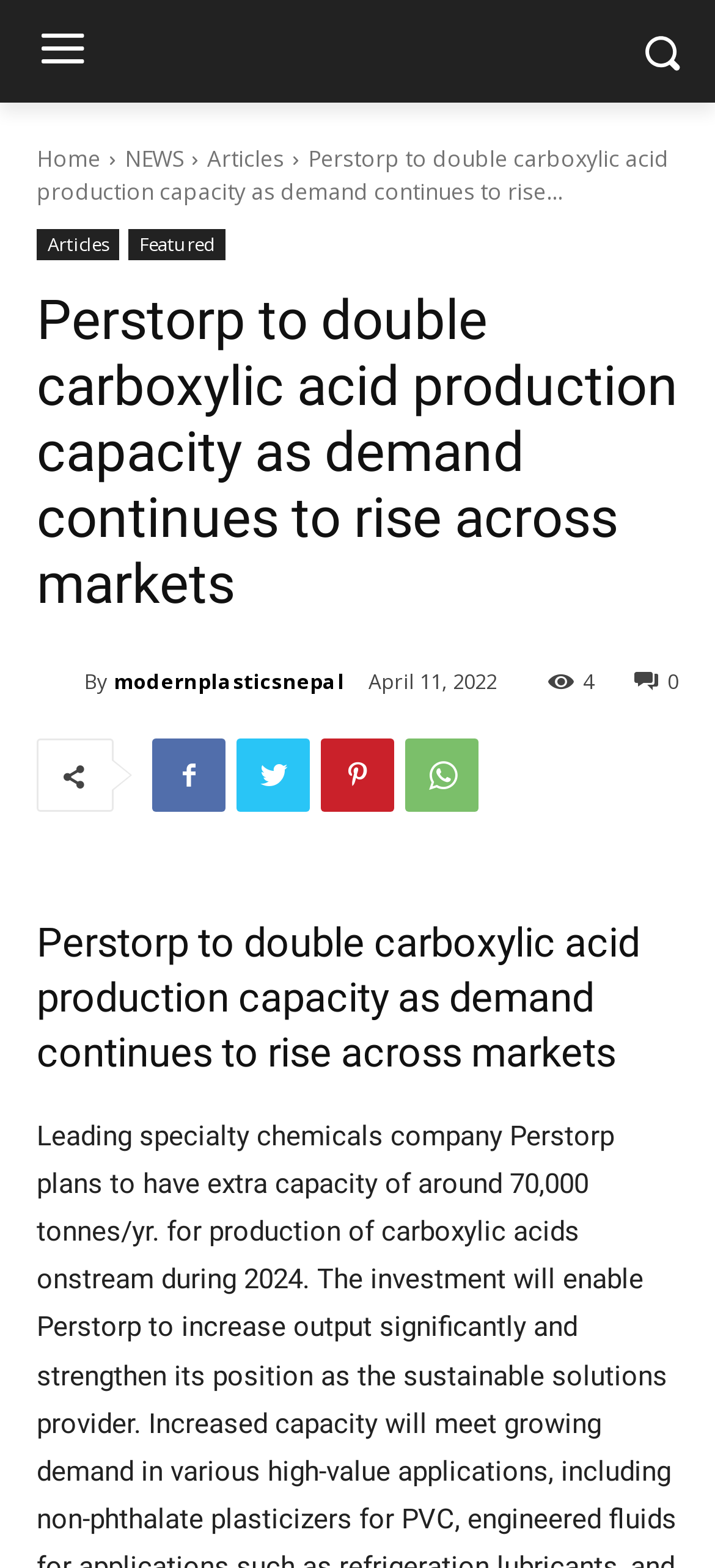Please identify the bounding box coordinates for the region that you need to click to follow this instruction: "Click the Home link".

[0.051, 0.091, 0.141, 0.111]